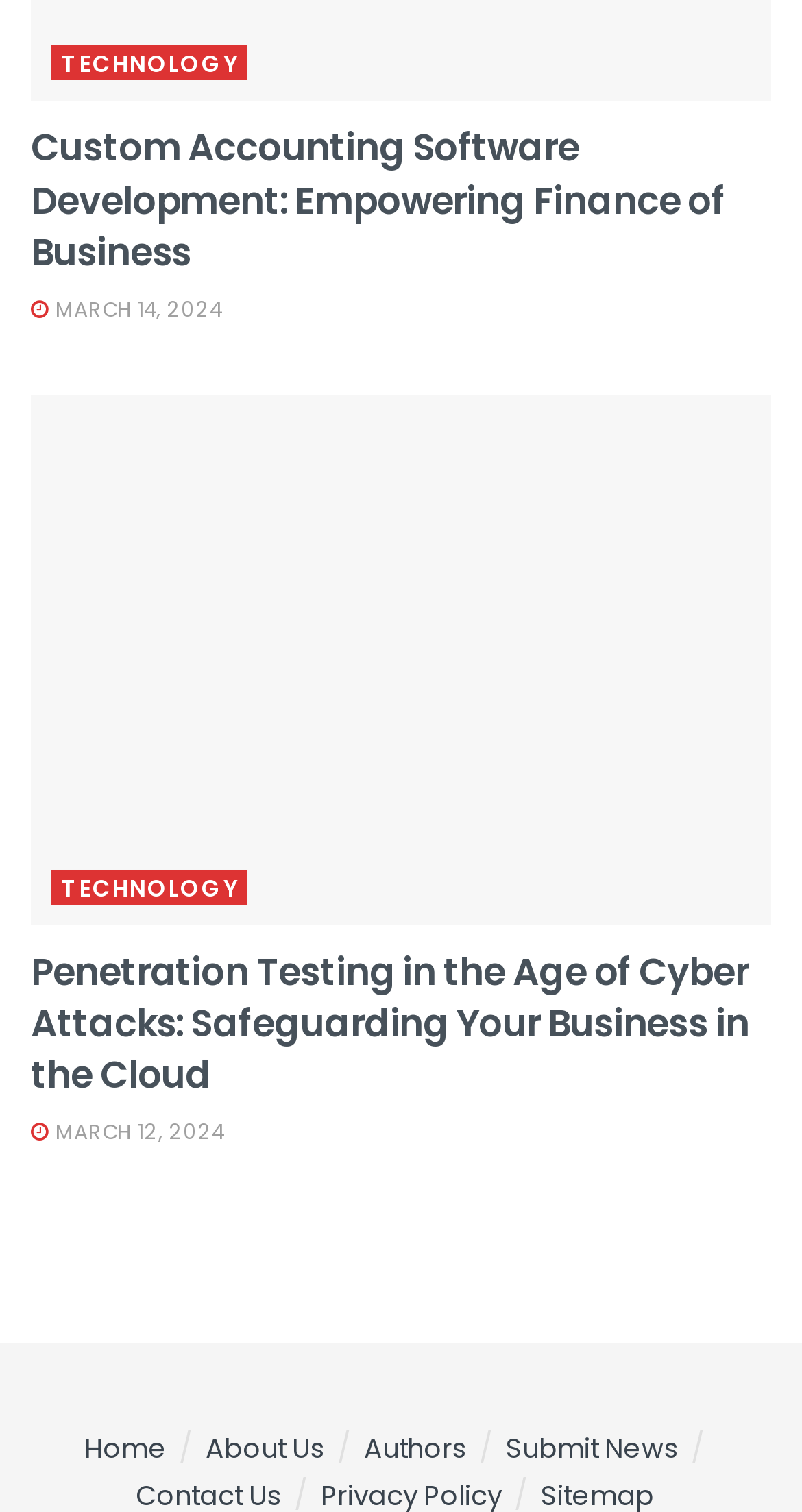Identify the bounding box coordinates for the element you need to click to achieve the following task: "click on TECHNOLOGY". Provide the bounding box coordinates as four float numbers between 0 and 1, in the form [left, top, right, bottom].

[0.064, 0.03, 0.308, 0.054]